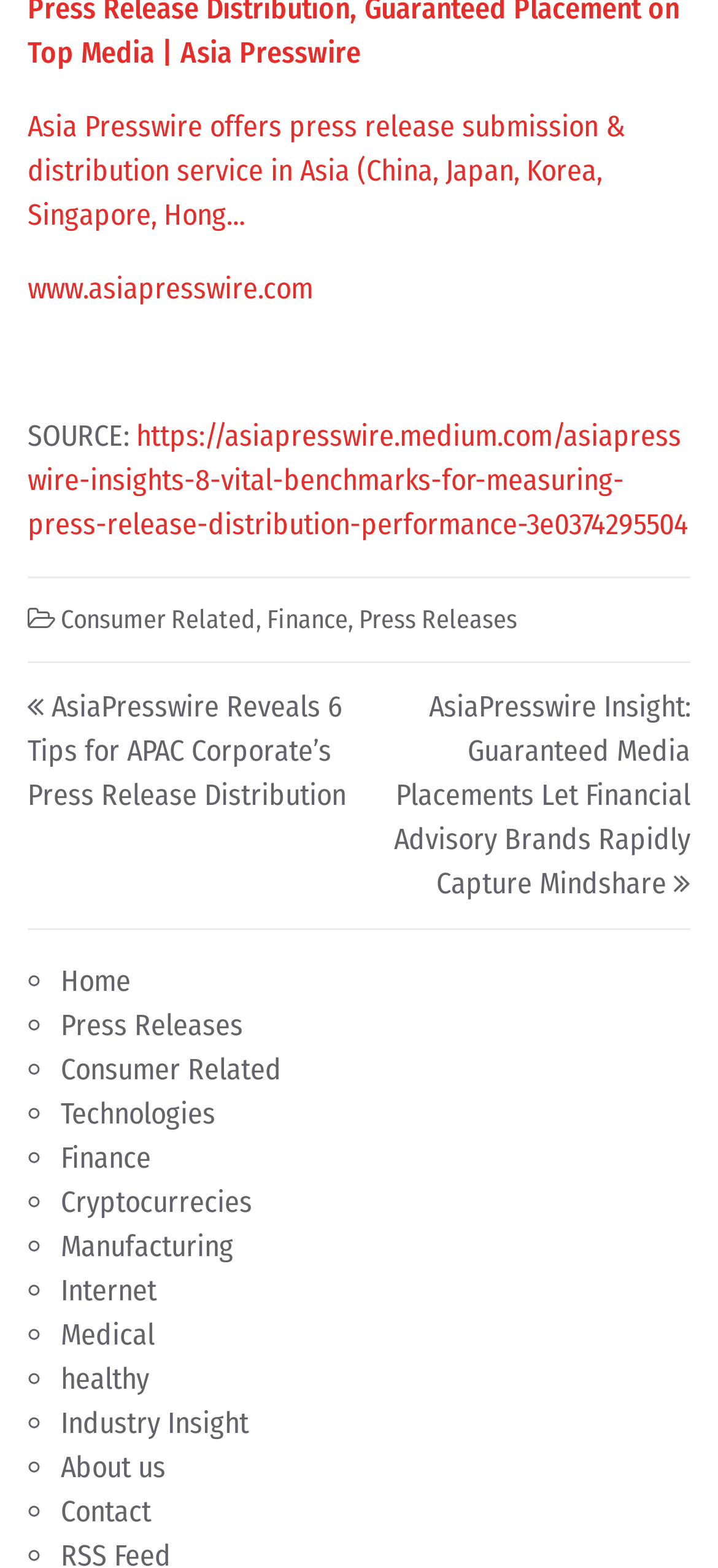Give a one-word or short phrase answer to the question: 
What is the purpose of the website AsiaPresswire?

Press release submission and distribution